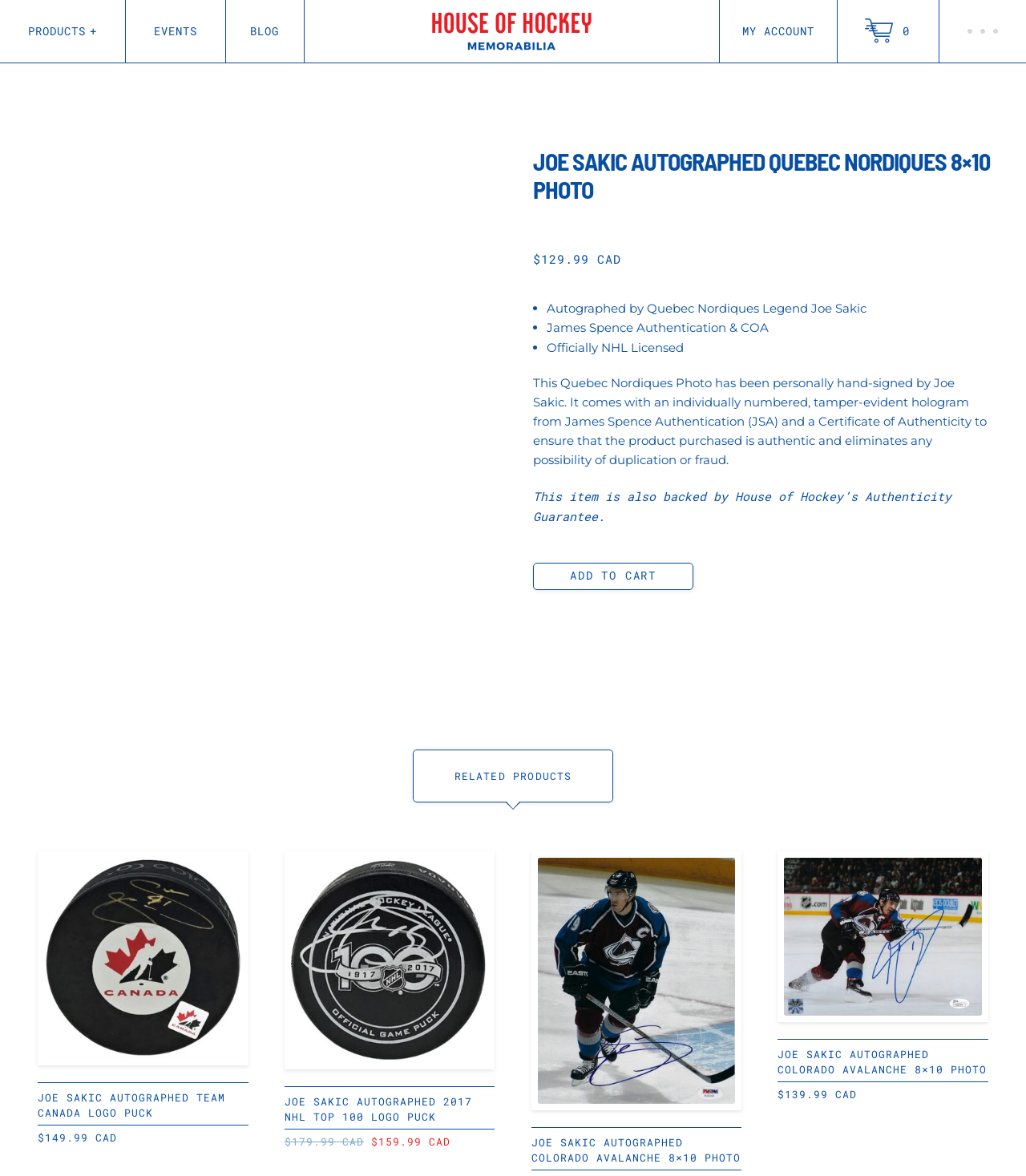Can you show the bounding box coordinates of the region to click on to complete the task described in the instruction: "Read about House of Hockey"?

[0.421, 0.01, 0.577, 0.043]